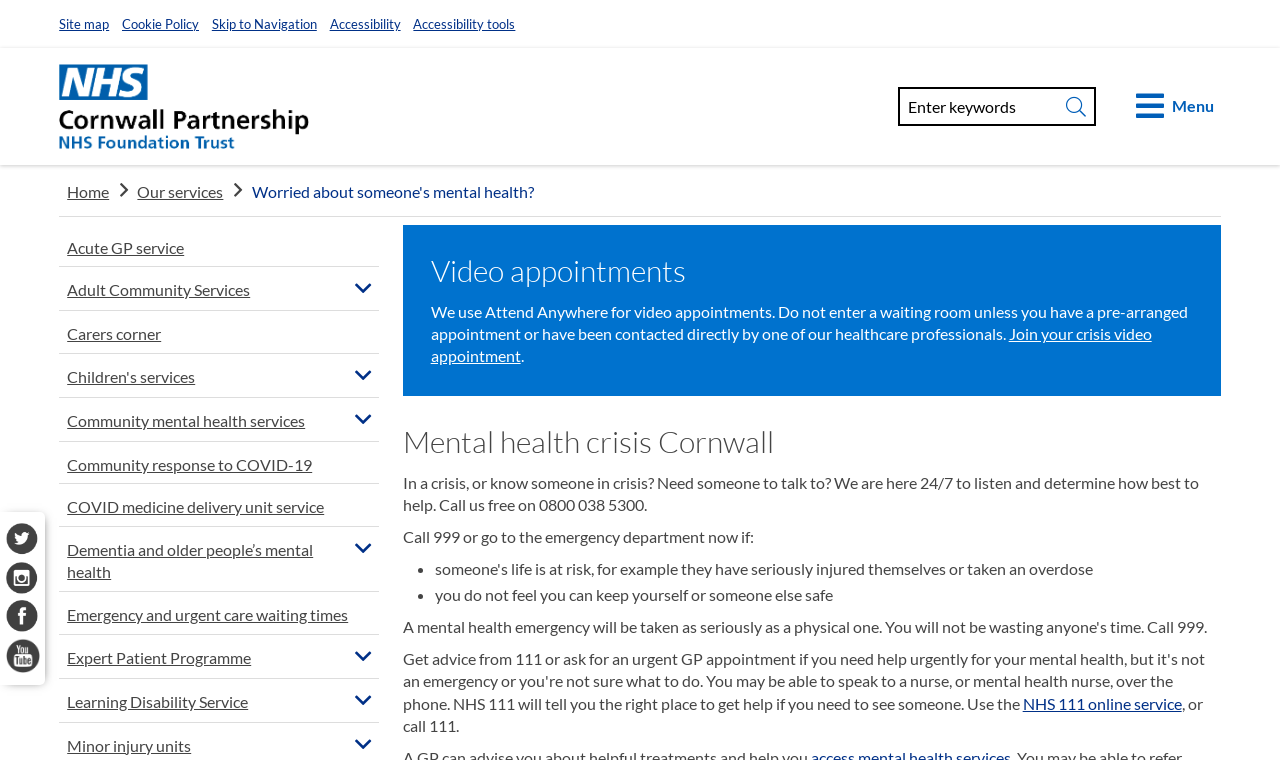What type of services are listed under 'Our services'?
Using the visual information, reply with a single word or short phrase.

Mental health services